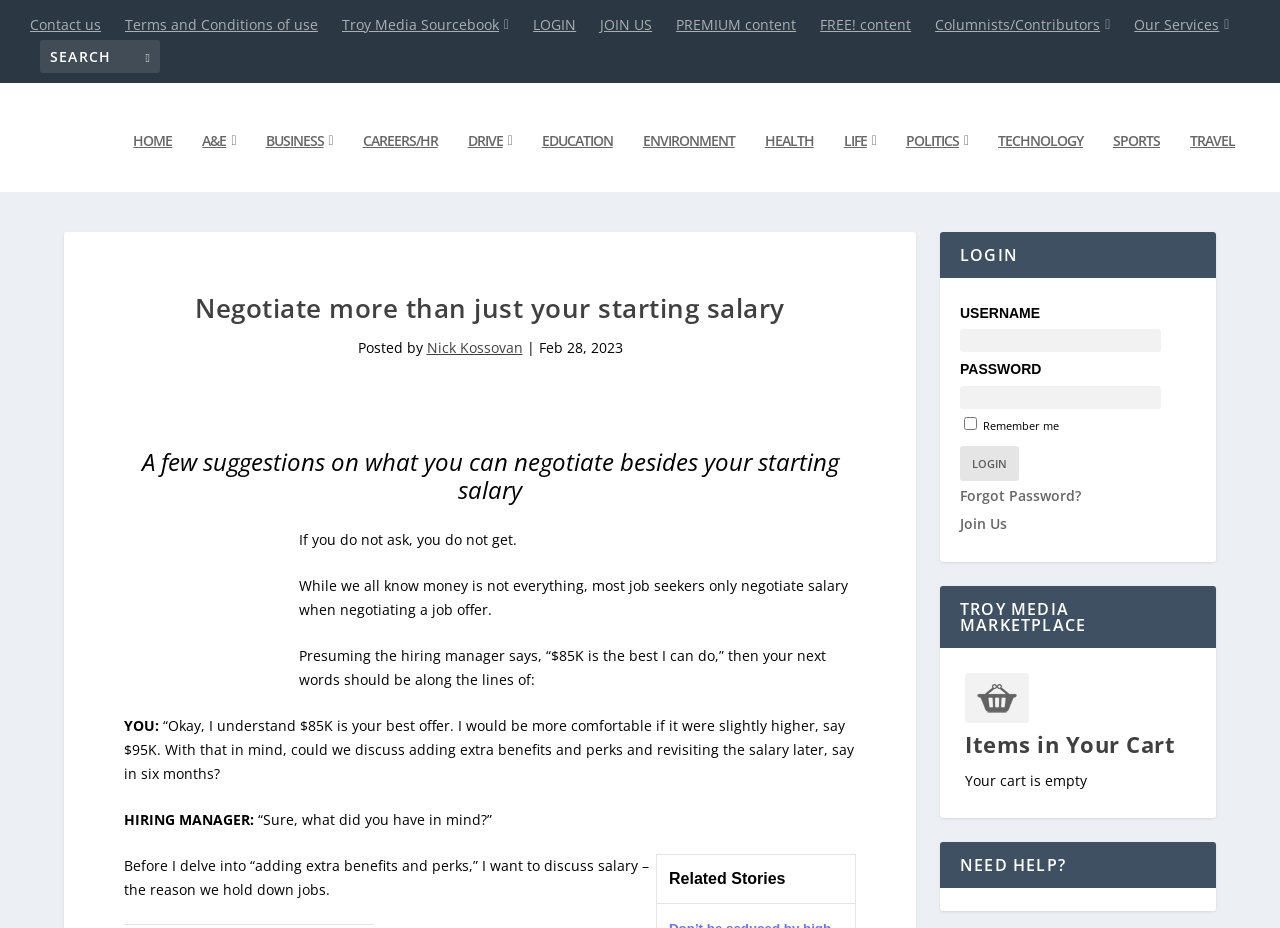Please determine the bounding box of the UI element that matches this description: Politics. The coordinates should be given as (top-left x, top-left y, bottom-right x, bottom-right y), with all values between 0 and 1.

[0.708, 0.134, 0.756, 0.197]